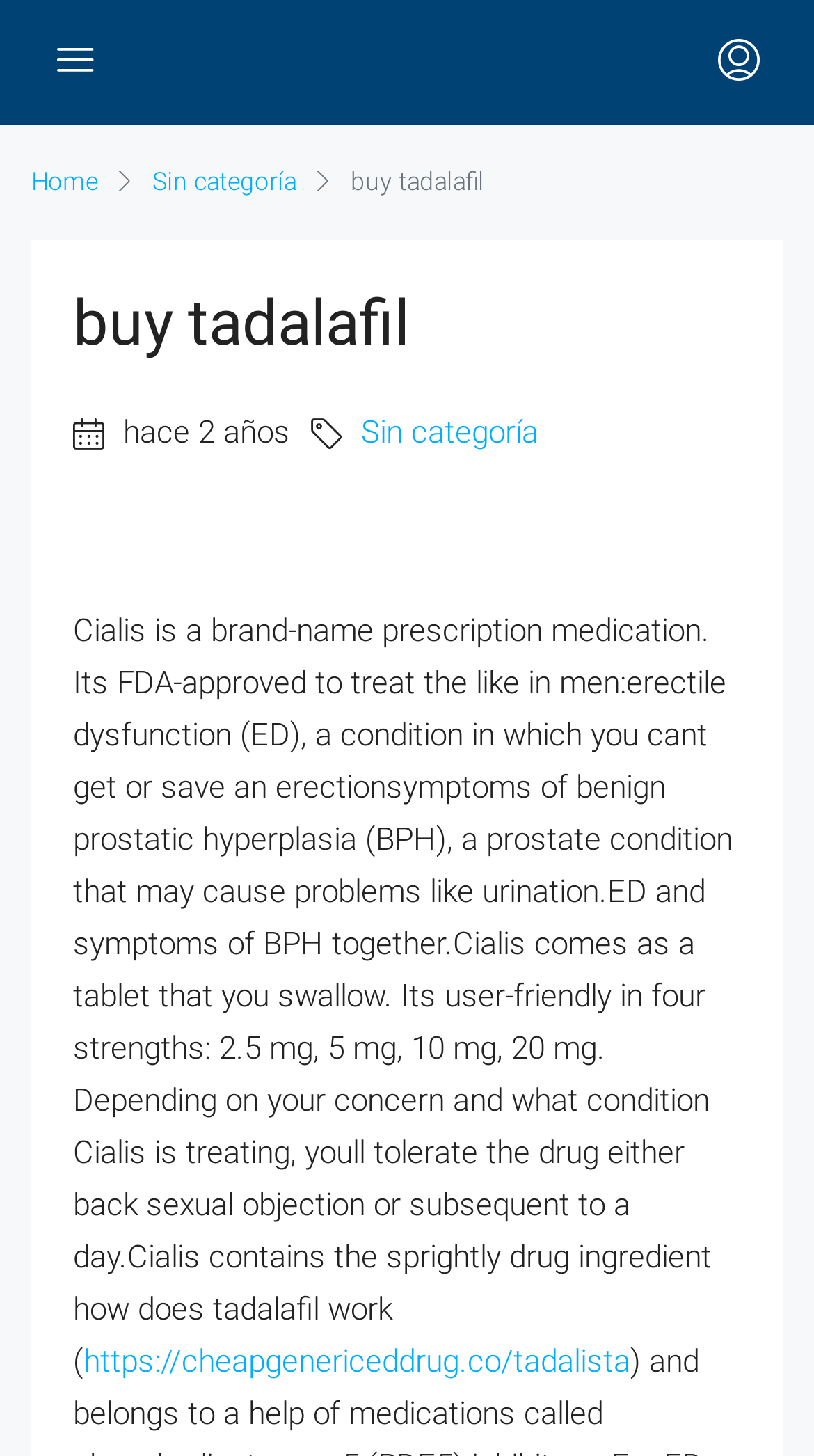How many strengths does Cialis come in?
Please provide a detailed answer to the question.

According to the webpage, Cialis comes in four strengths: 2.5 mg, 5 mg, 10 mg, and 20 mg.